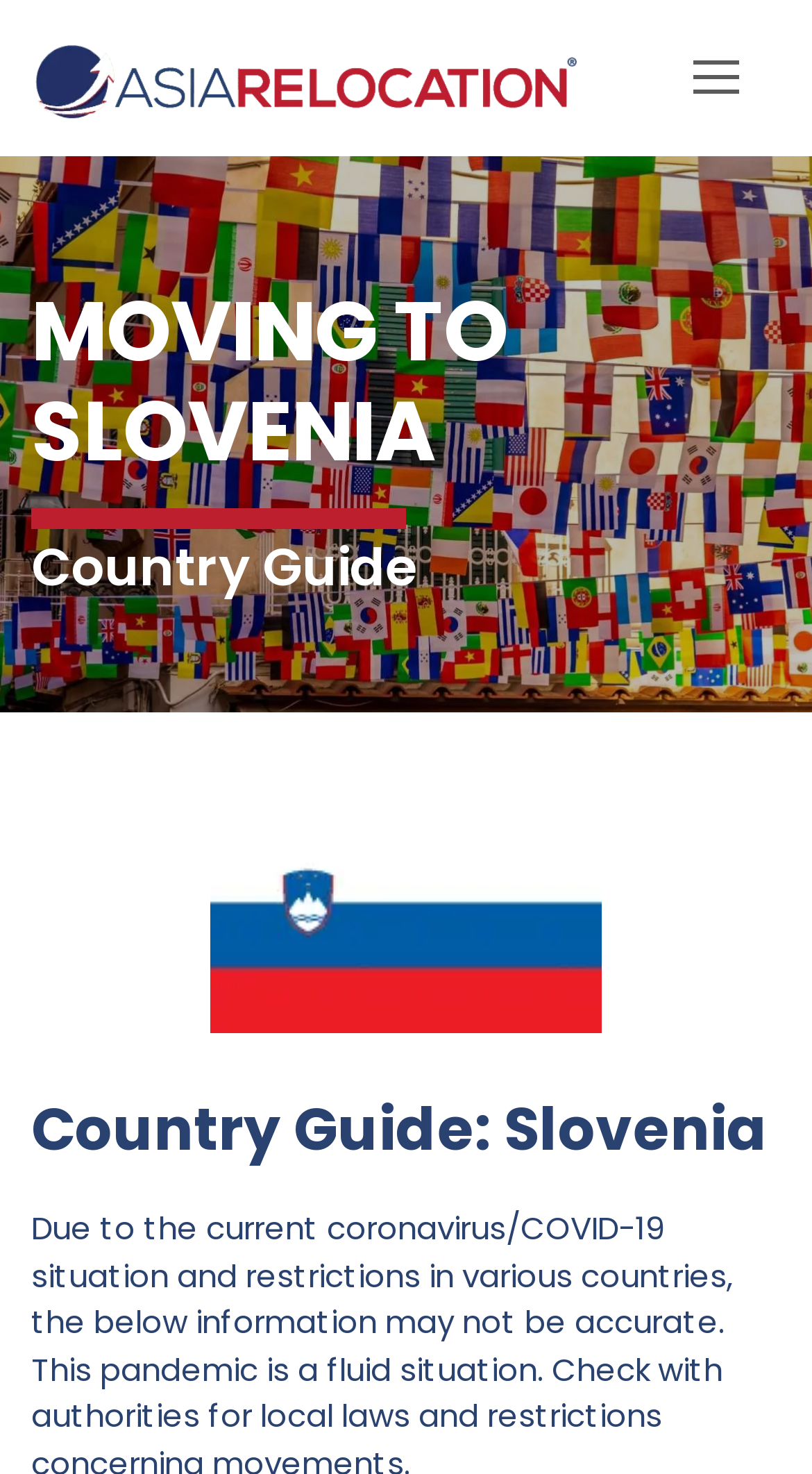How many links are there on this webpage?
Please provide a single word or phrase as the answer based on the screenshot.

3